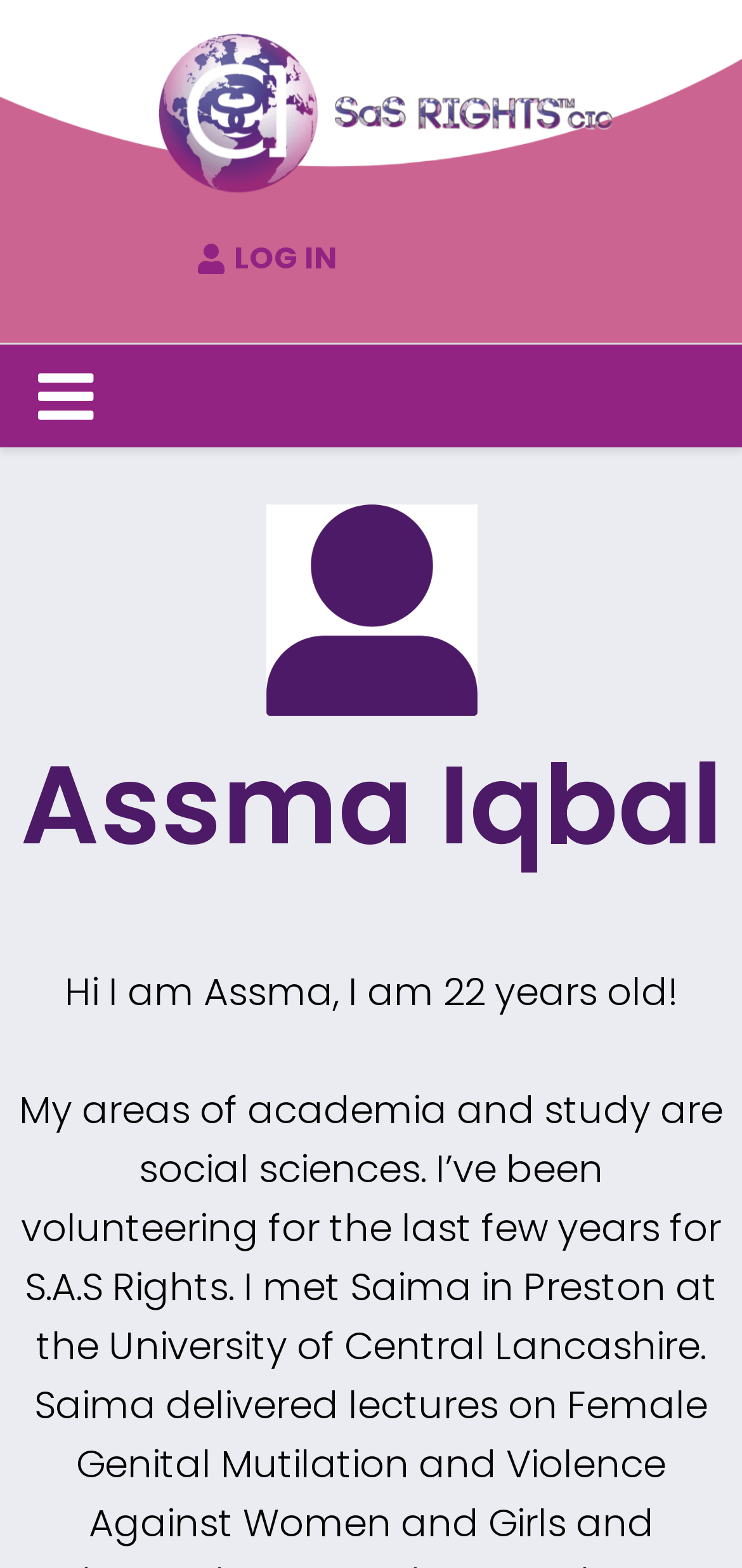Given the element description "Log in" in the screenshot, predict the bounding box coordinates of that UI element.

[0.267, 0.151, 0.454, 0.179]